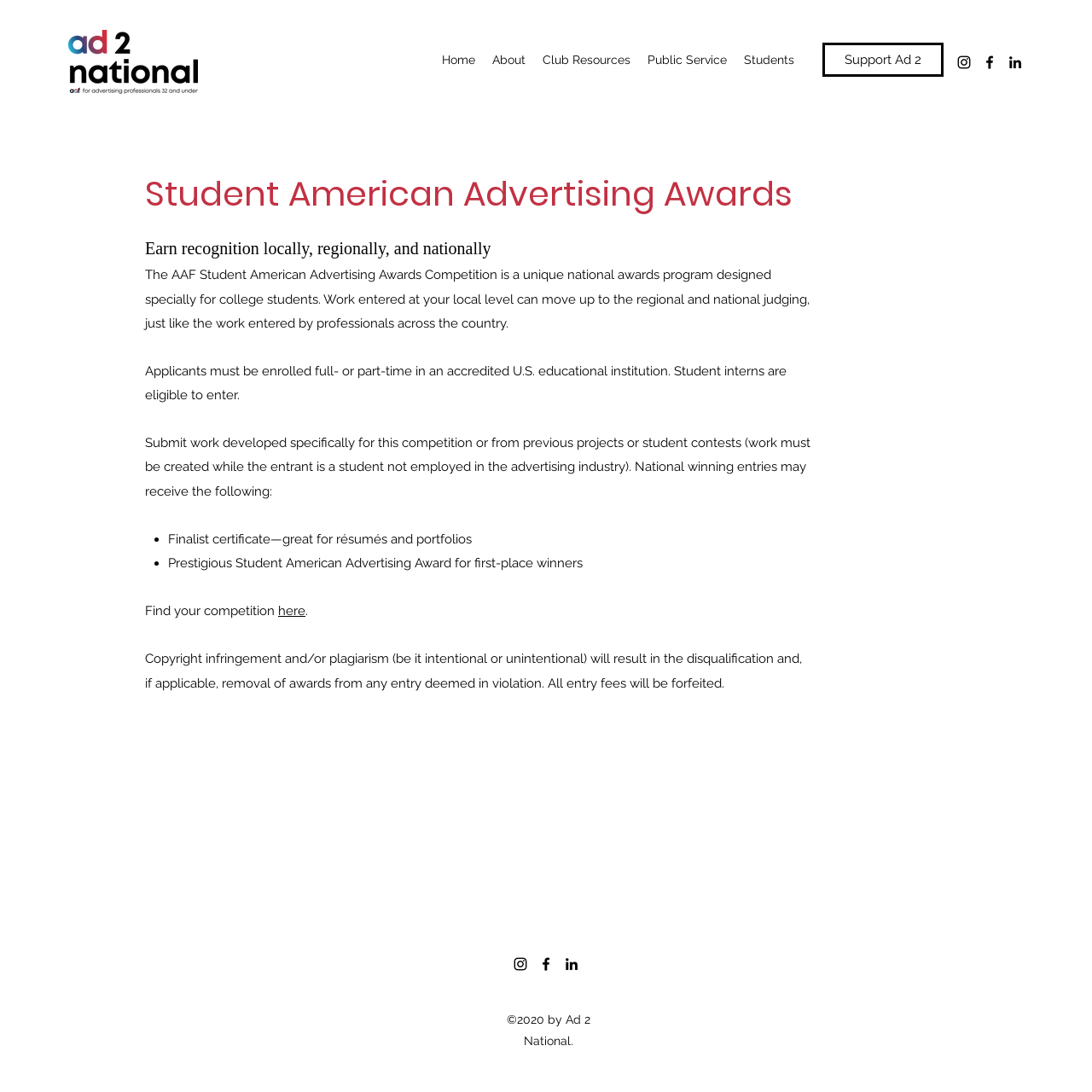Give a comprehensive overview of the webpage, including key elements.

The webpage is about the American Advertising Awards, specifically the Student American Advertising Awards Competition. At the top left, there is a logo image of Ad 2 National, accompanied by a navigation menu with links to "Home", "About", "Club Resources", "Public Service", and "Students". 

On the top right, there is a "Support Ad 2" link and a social media bar with links to Instagram, Facebook, and LinkedIn, each represented by an icon. 

The main content area begins below the navigation menu, with a heading that reads "Student American Advertising Awards". Below the heading, there is a brief description of the competition, followed by a paragraph explaining the eligibility criteria for applicants. 

Further down, there is a section outlining the rules for submitting work, including the requirement that the work must be created while the entrant is a student and not employed in the advertising industry. 

The webpage also lists the potential awards that national winning entries may receive, including a finalist certificate and a prestigious Student American Advertising Award for first-place winners. 

A "Find your competition" section is located below, with a link to find more information. The webpage concludes with a copyright notice and a social media bar at the bottom, identical to the one at the top.